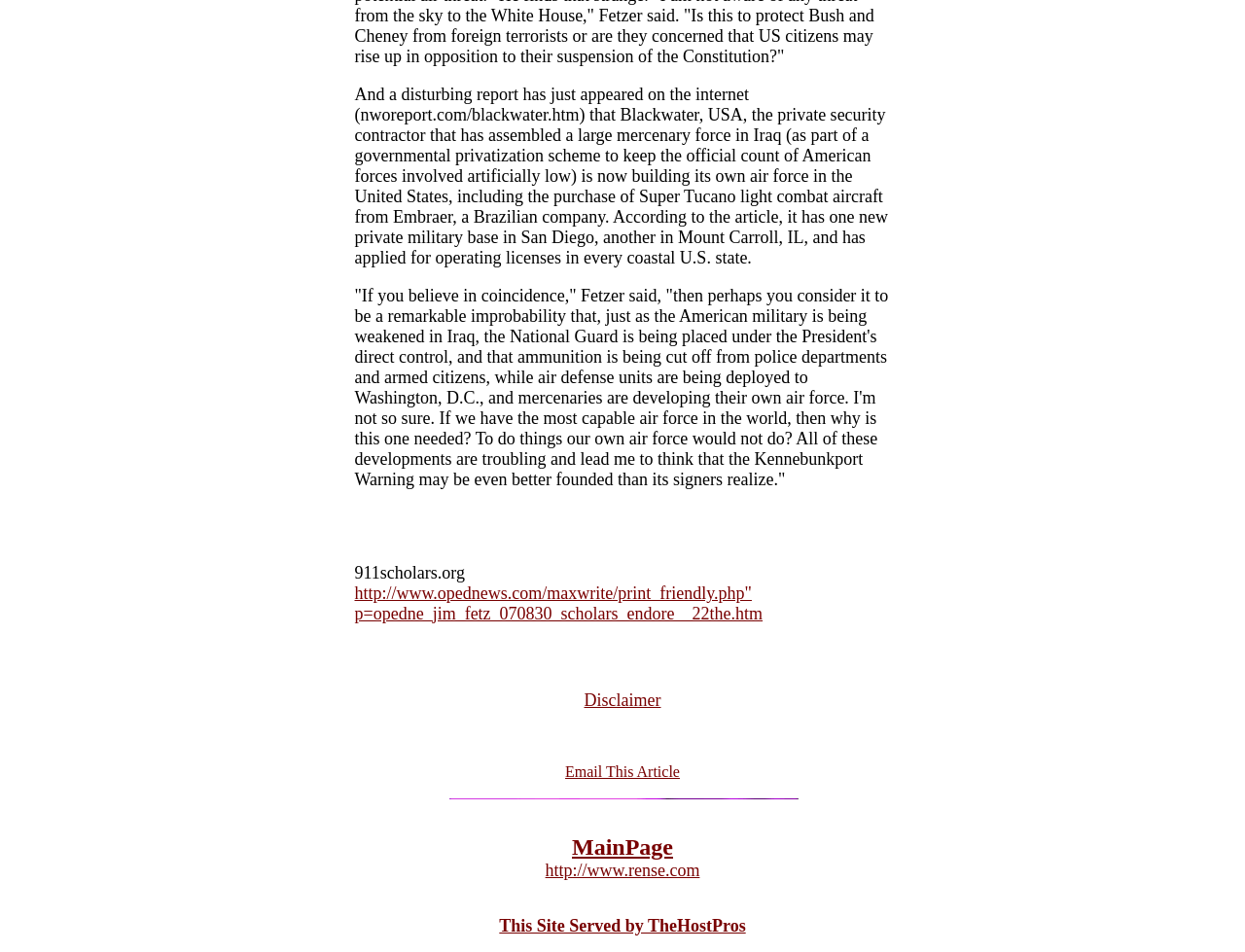What is the name of the website mentioned in the article?
Please provide a single word or phrase based on the screenshot.

911scholars.org